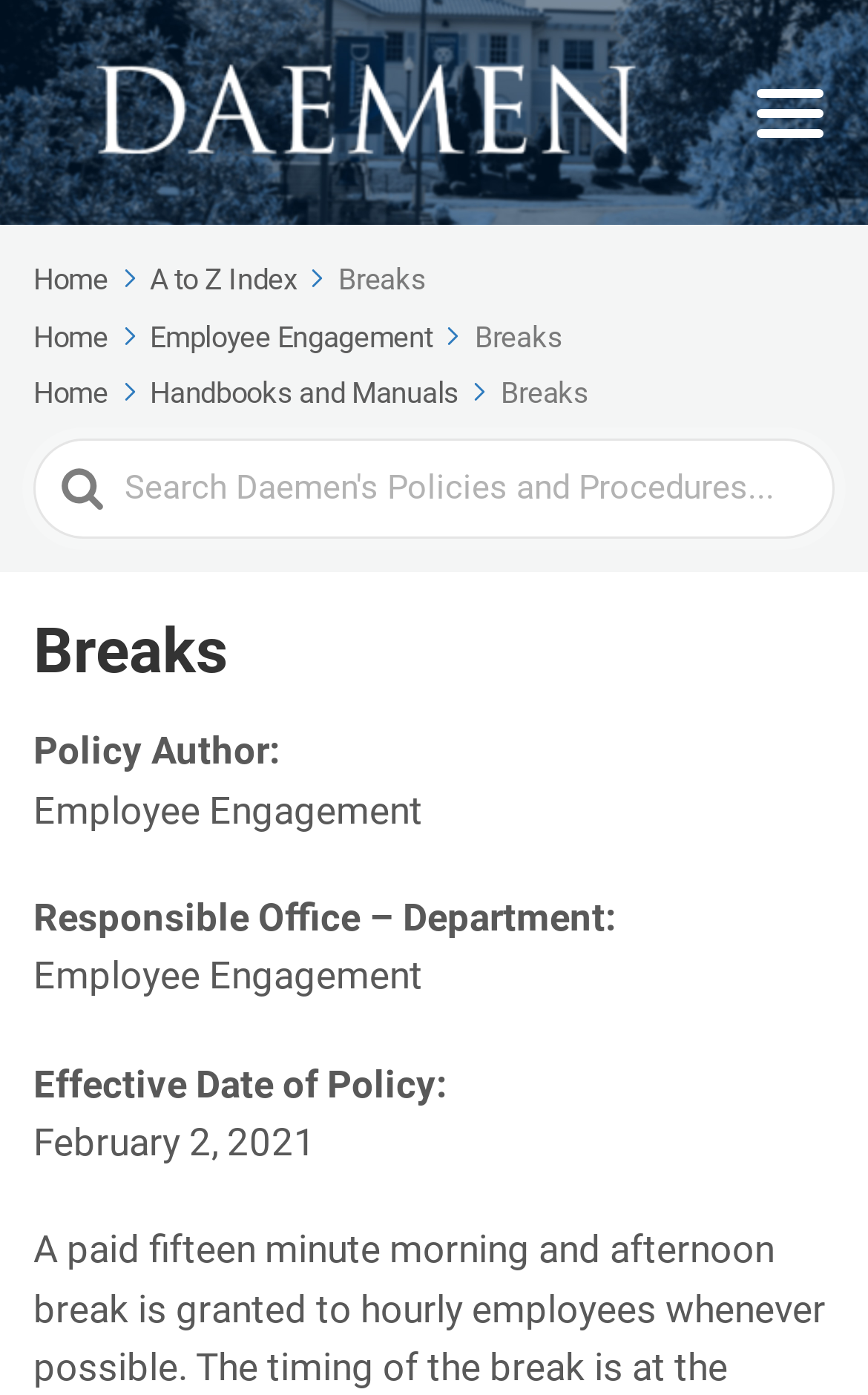What is the name of the policy?
Refer to the screenshot and deliver a thorough answer to the question presented.

The name of the policy can be found in the heading 'Breaks' which is located at the top of the webpage, and also repeated in several links and static text elements throughout the page.